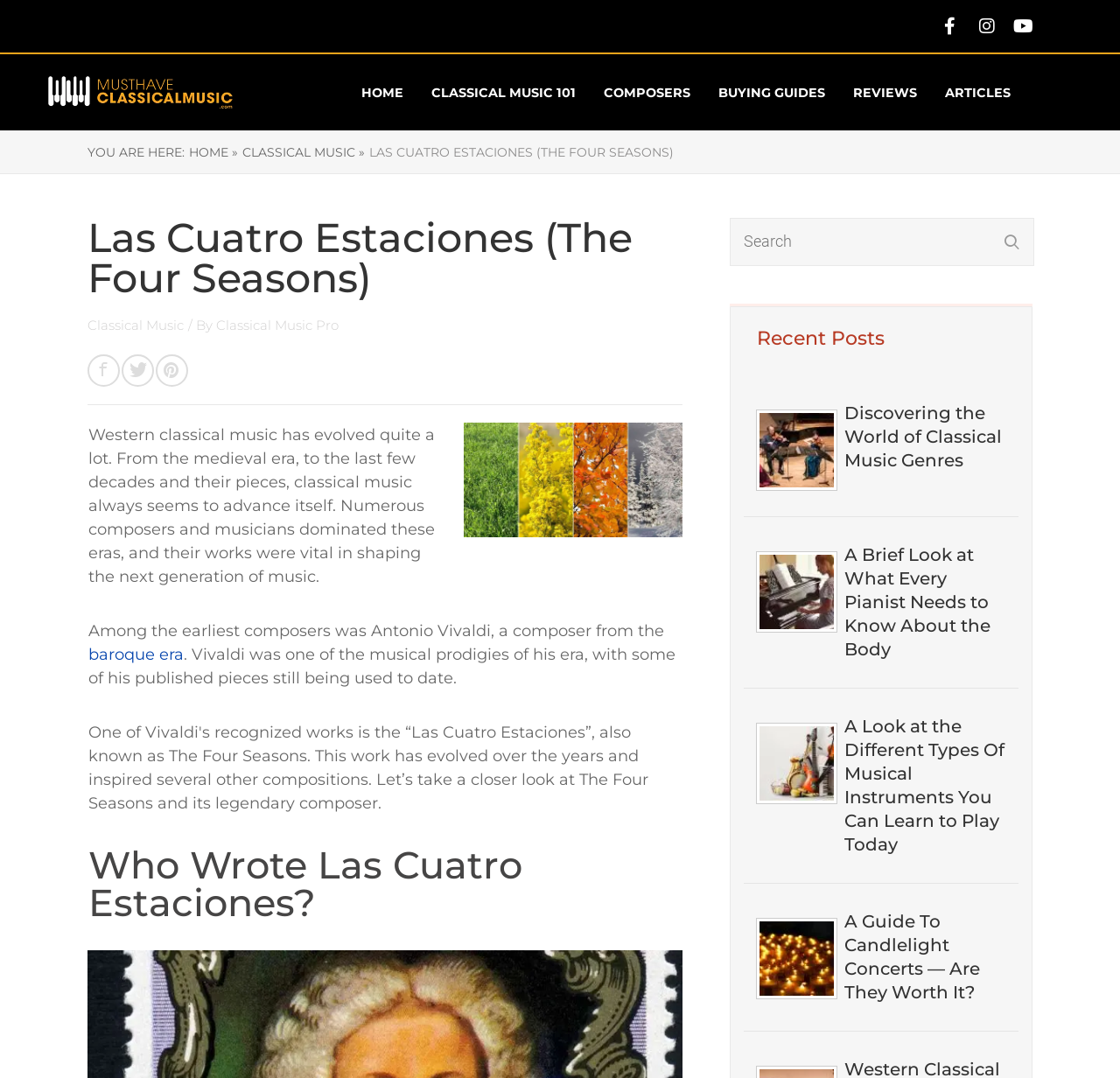Please give a succinct answer using a single word or phrase:
What is the purpose of the textbox 'Search'?

To search